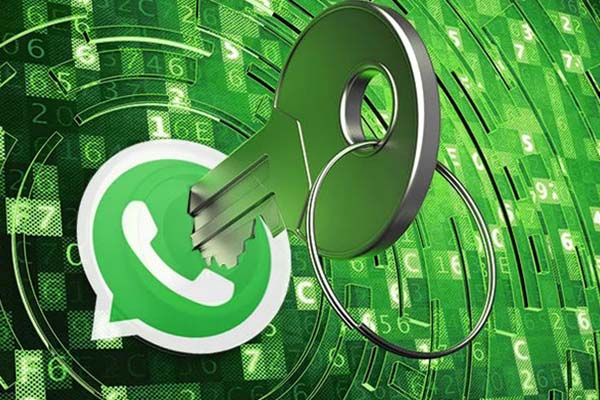What does the key symbolize?
Based on the screenshot, answer the question with a single word or phrase.

Security and access